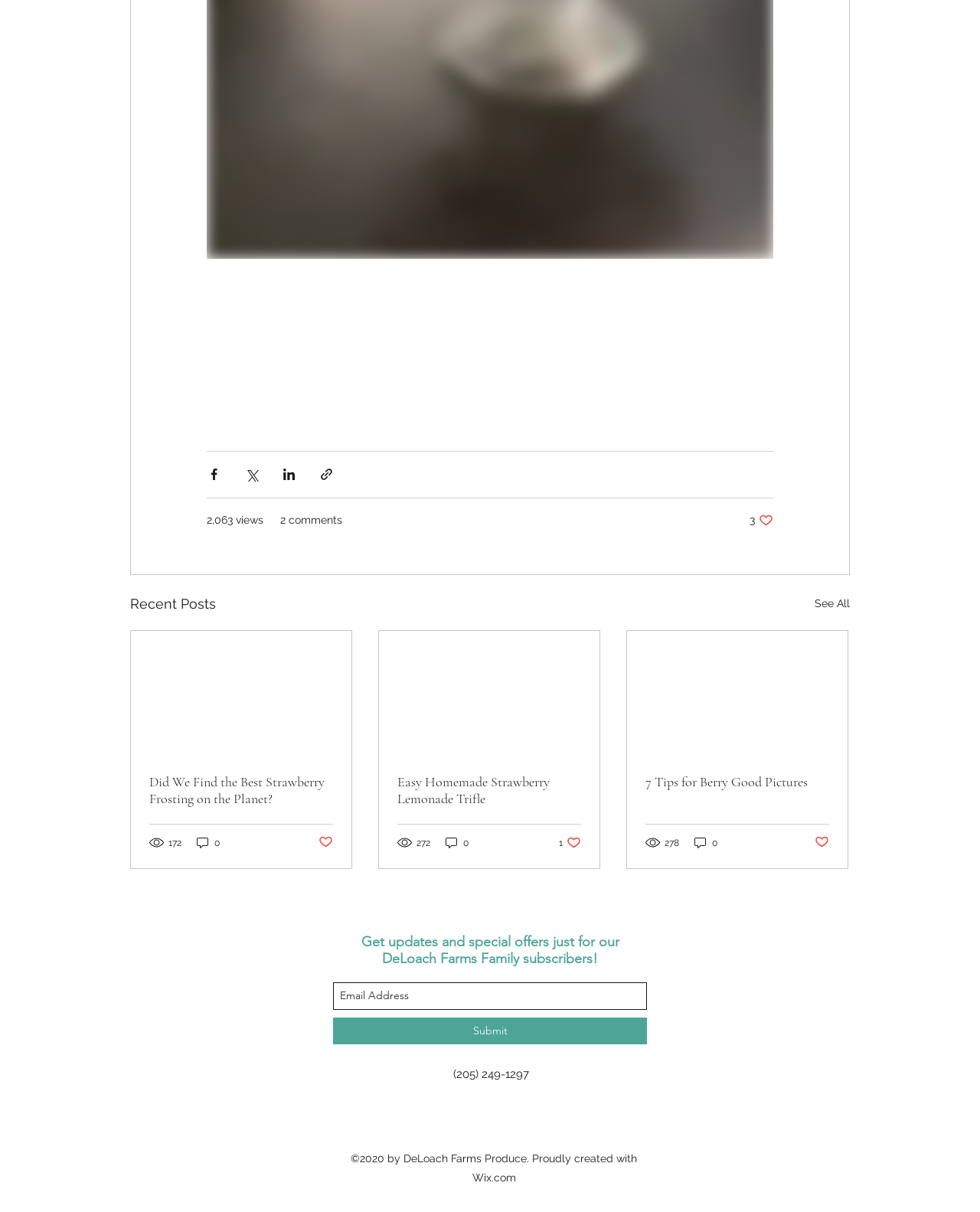Give a succinct answer to this question in a single word or phrase: 
What is the call-to-action in the 'Slideshow' region?

Subscribe